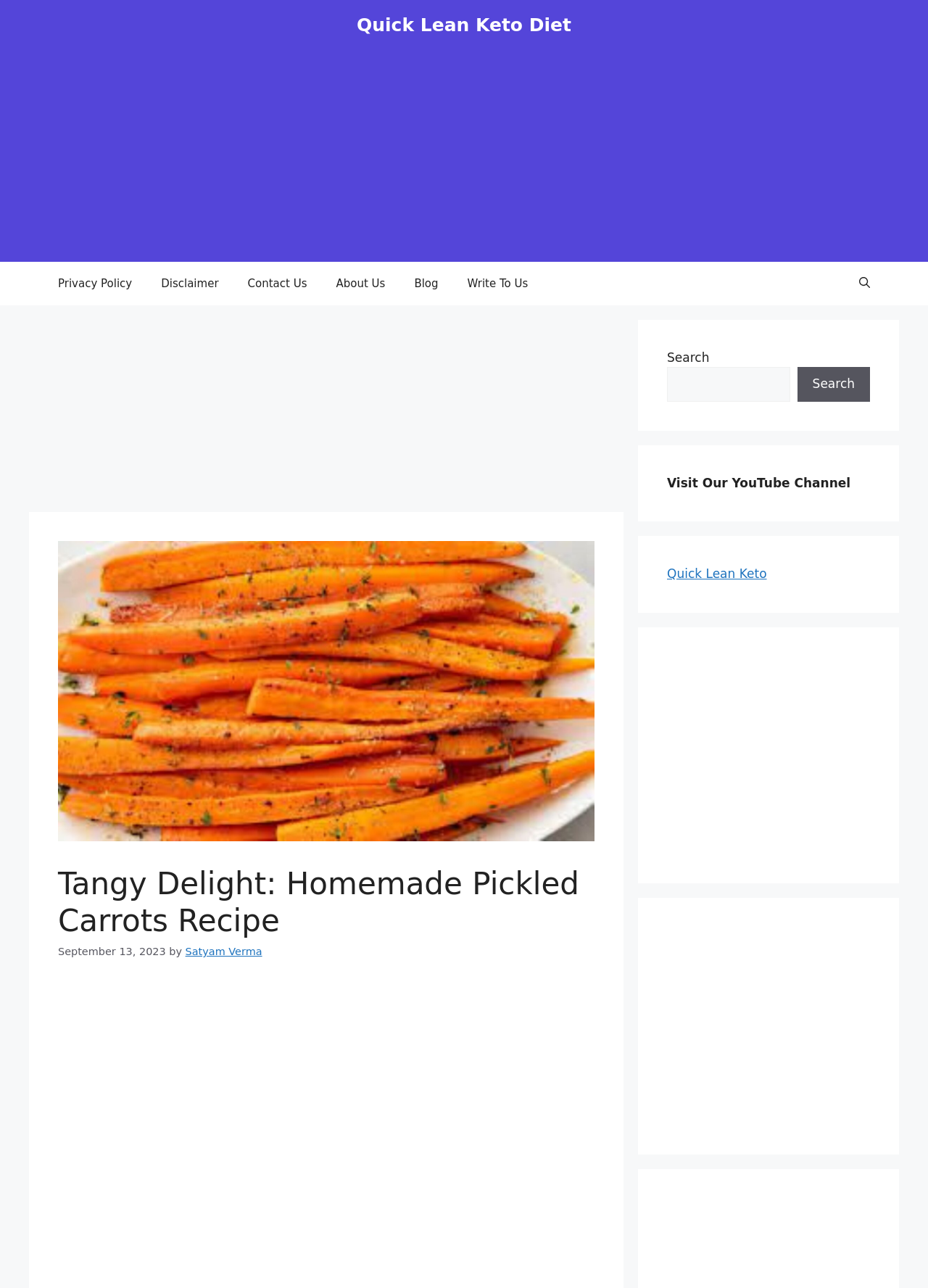Answer the question with a brief word or phrase:
What is above the search bar?

Advertisement